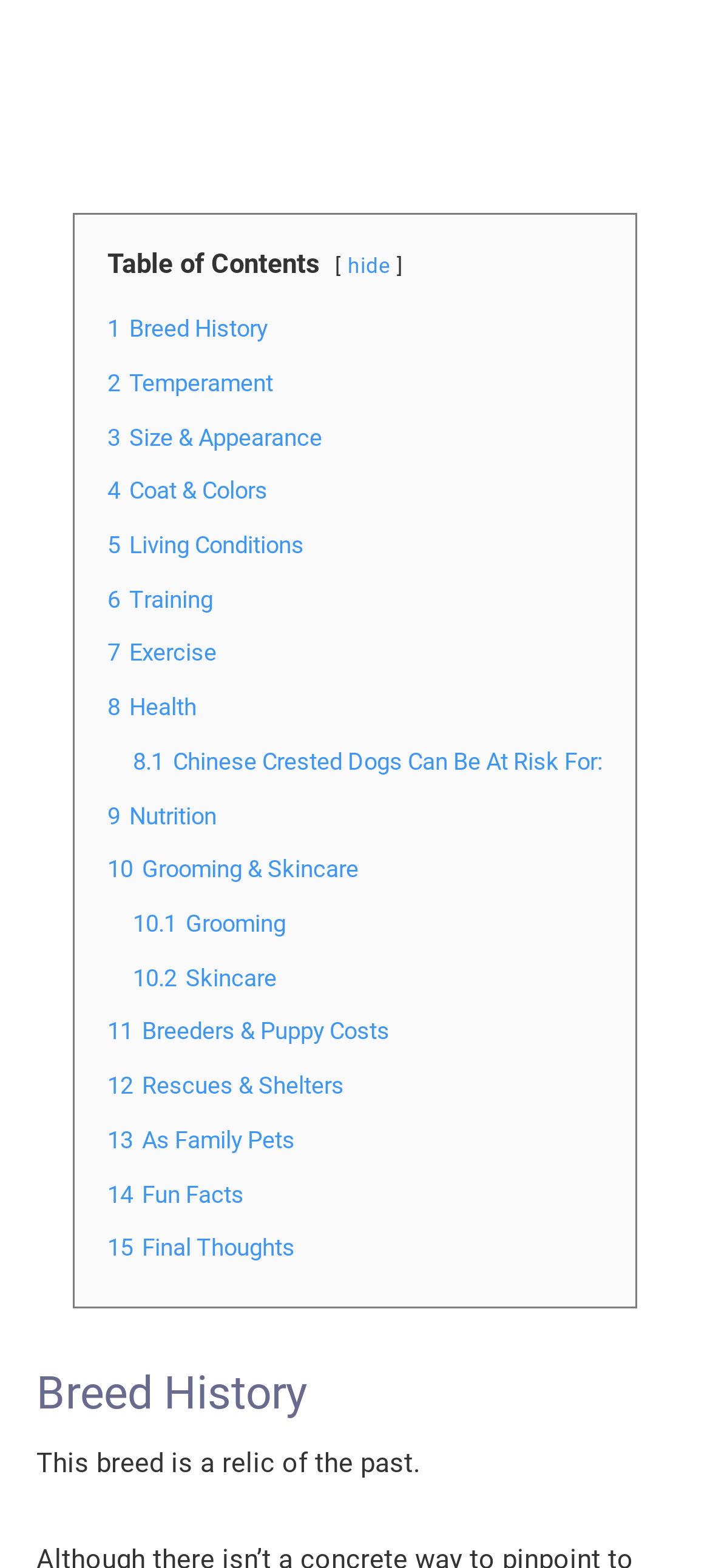Based on the image, provide a detailed and complete answer to the question: 
What is the second subtopic of the tenth section?

The second subtopic of the tenth section can be determined by looking at the link element with ID 1375, which is '10.2 Skincare' and is located under the link element with ID 1207, which is '10 Grooming & Skincare'.